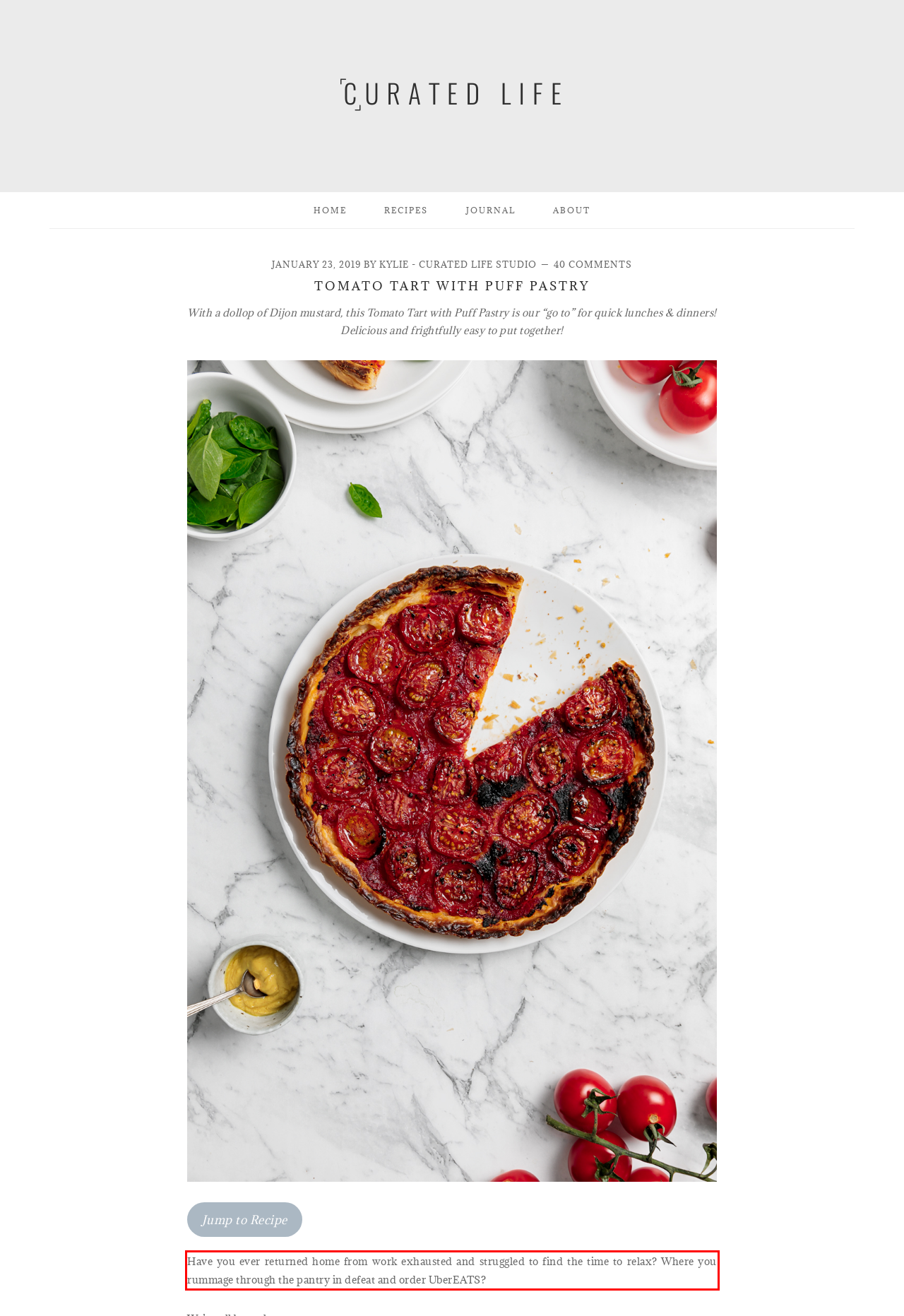Identify the text inside the red bounding box on the provided webpage screenshot by performing OCR.

Have you ever returned home from work exhausted and struggled to find the time to relax? Where you rummage through the pantry in defeat and order UberEATS?